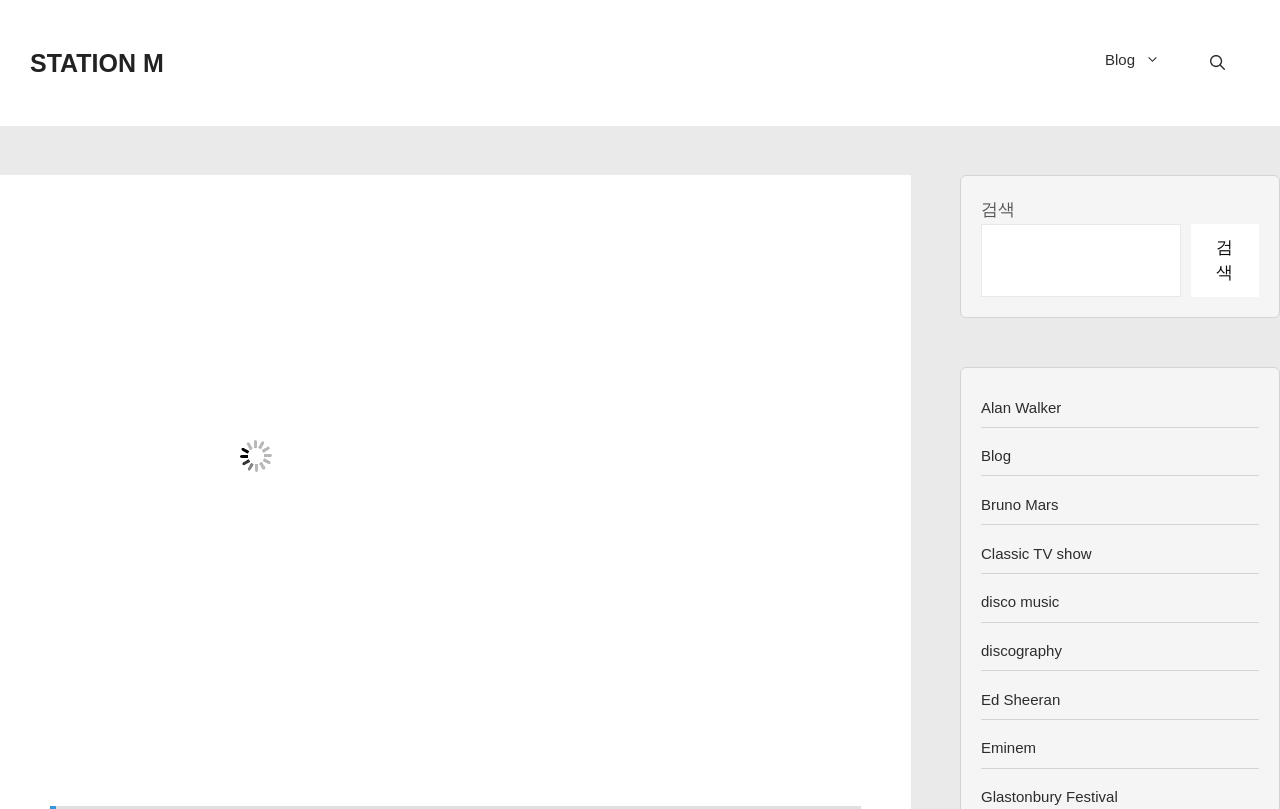Find the bounding box coordinates of the element to click in order to complete the given instruction: "explore Alan Walker."

[0.766, 0.493, 0.829, 0.514]